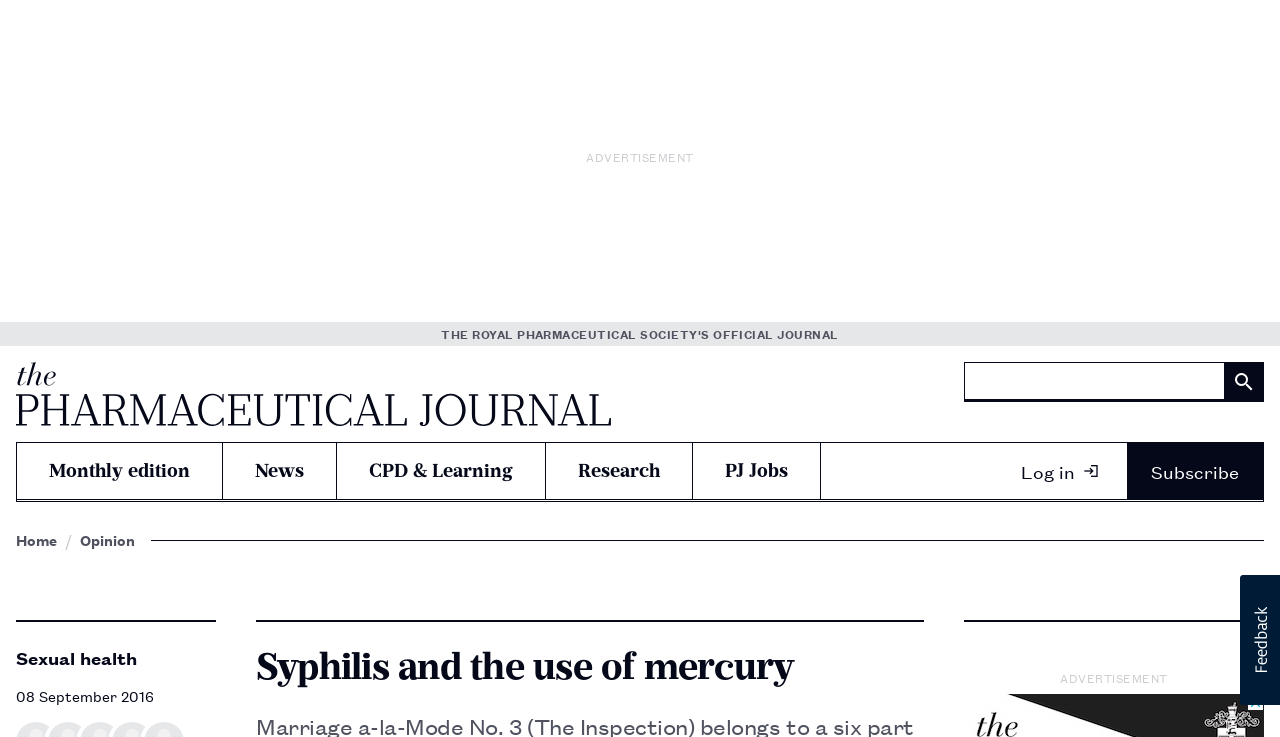Pinpoint the bounding box coordinates of the clickable area needed to execute the instruction: "Log in to the website". The coordinates should be specified as four float numbers between 0 and 1, i.e., [left, top, right, bottom].

[0.779, 0.601, 0.874, 0.677]